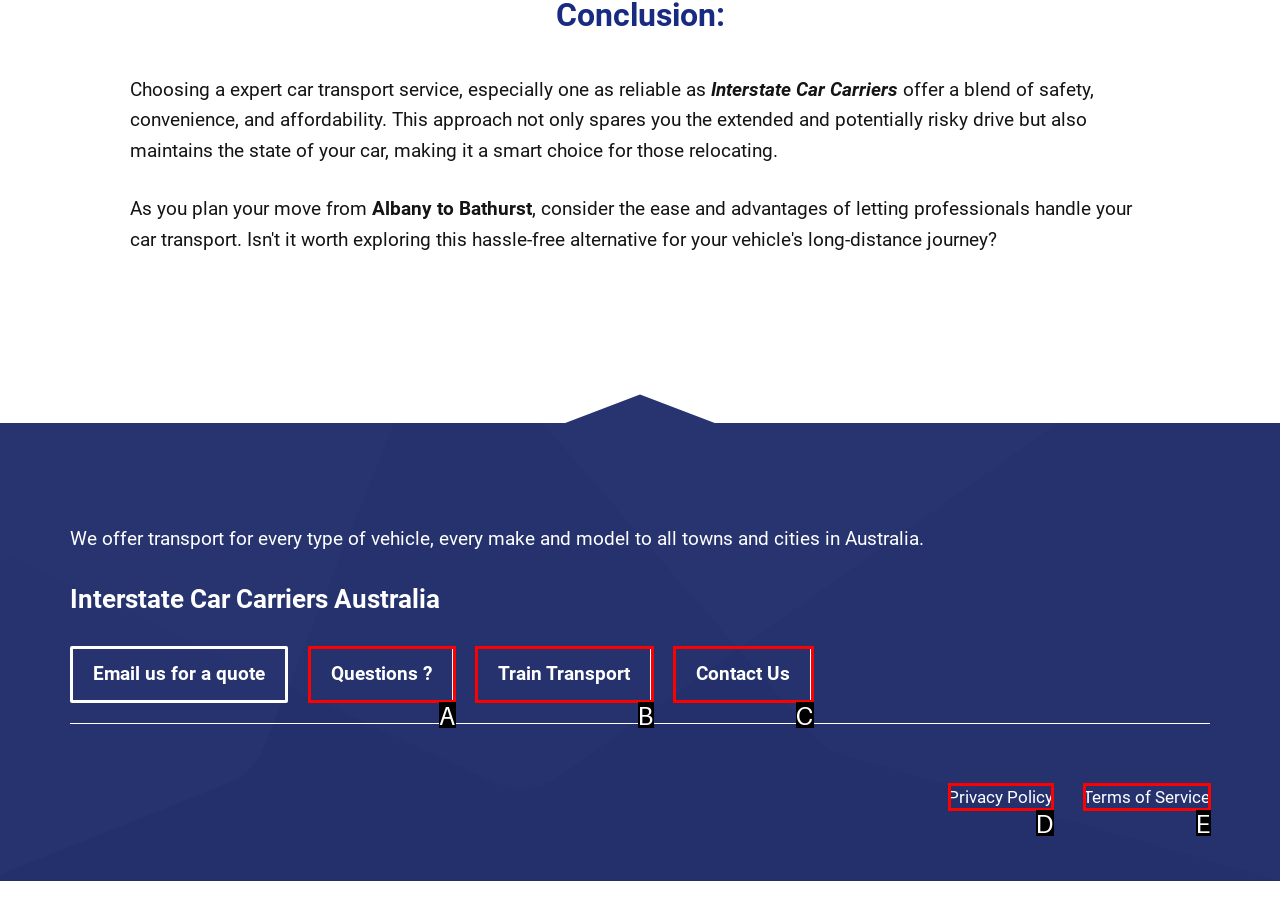Which HTML element matches the description: Privacy Policy?
Reply with the letter of the correct choice.

D